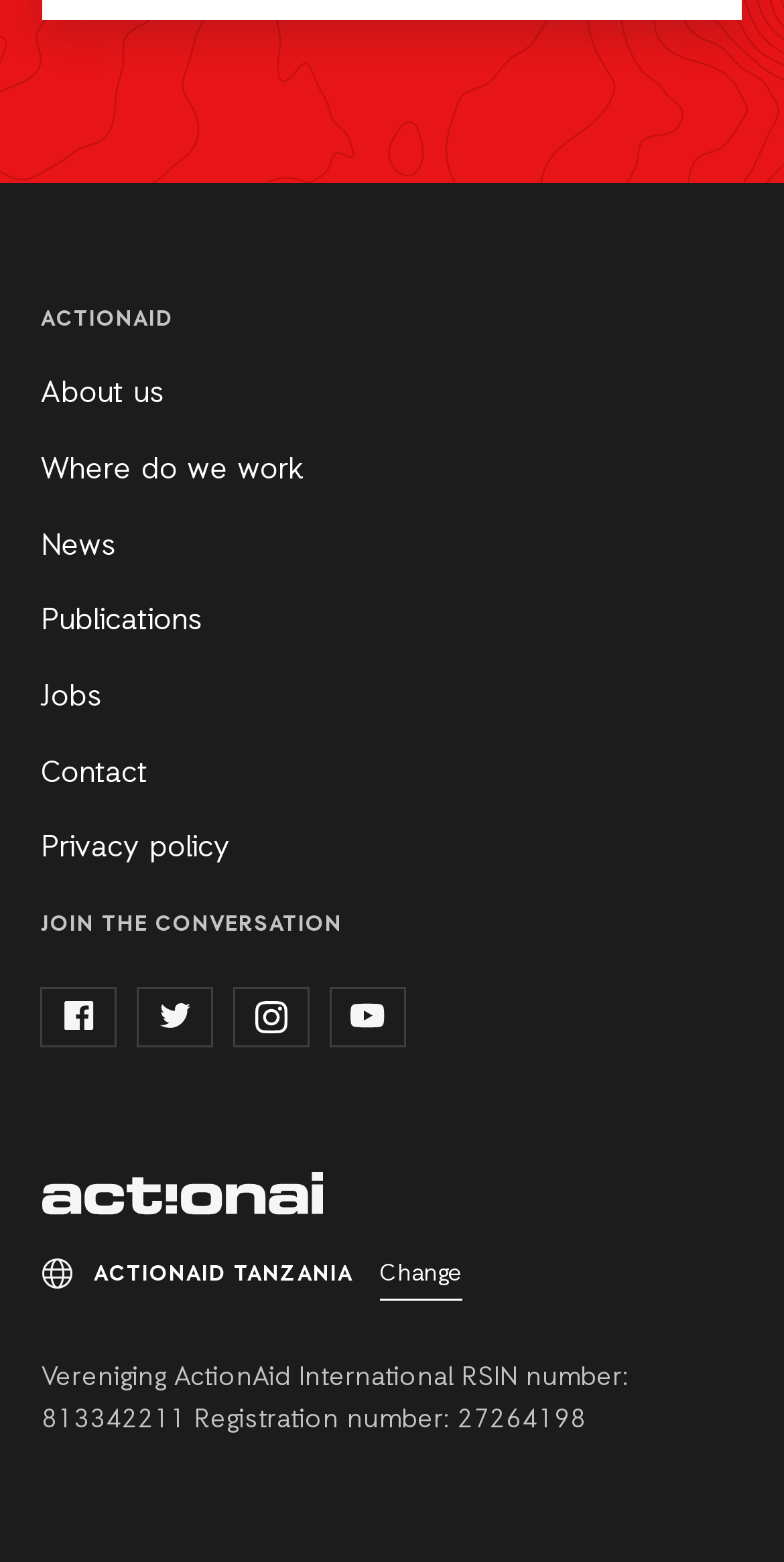Could you locate the bounding box coordinates for the section that should be clicked to accomplish this task: "Click on About us".

[0.052, 0.24, 0.209, 0.265]